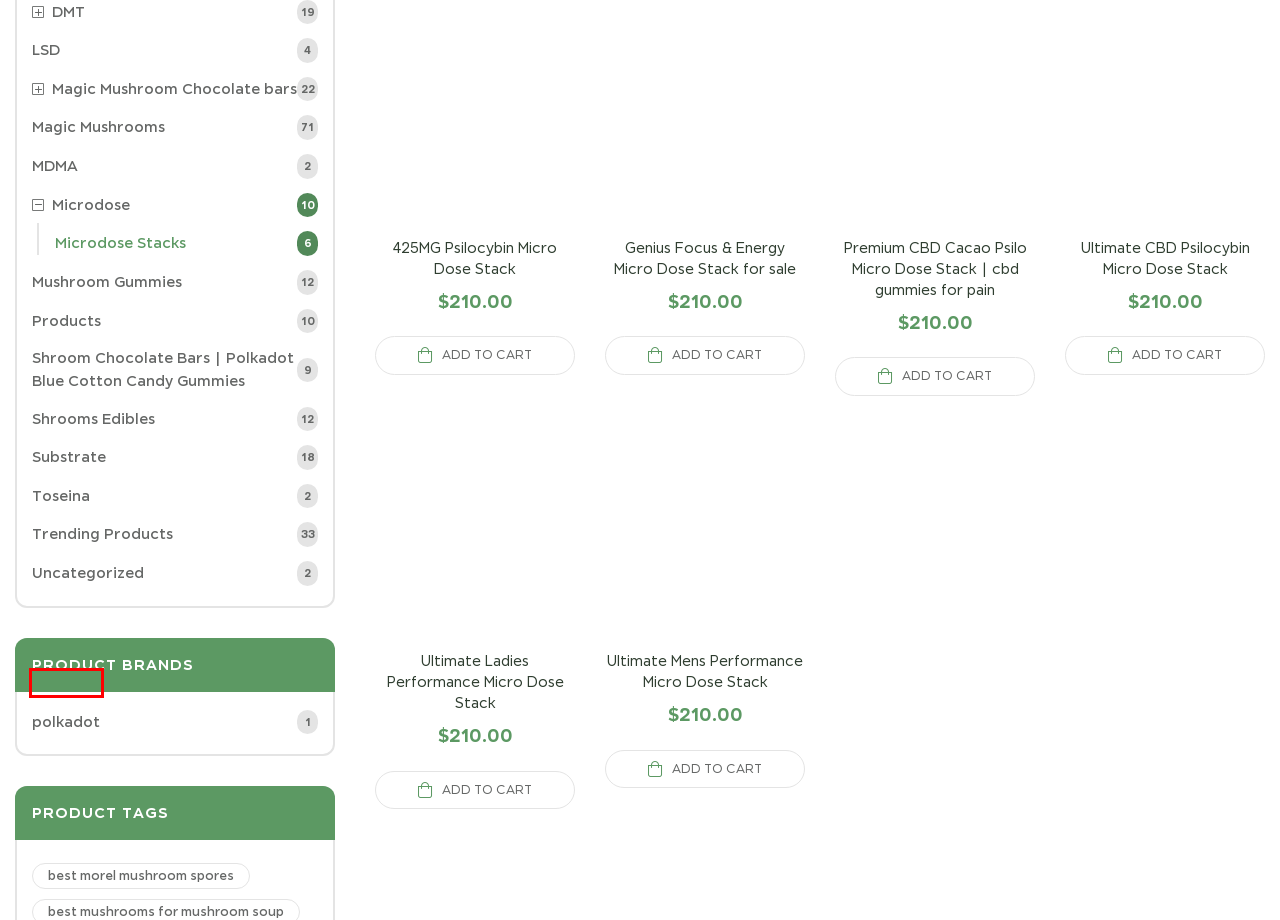You have a screenshot of a webpage, and a red bounding box highlights an element. Select the webpage description that best fits the new page after clicking the element within the bounding box. Options are:
A. Genius Focus & Energy Micro Dose Stack For Sale – Shrooms Online Shop
B. Ultimate CBD Psilocybin Micro Dose Stack – Shrooms Online Shop
C. Buy Toseina Online: Top Review And Dosage Information
D. Polkadot Archives – Shrooms Online Shop
E. MDMA Archives – Shrooms Online Shop
F. Top Magic Mushrooms Supplier In The USA | Shrooms Online Shop
G. Polkadot Blue Cotton Candy Gummies
H. Magic Mushroom Chocolate Bars – Shrooms Online Shop

D